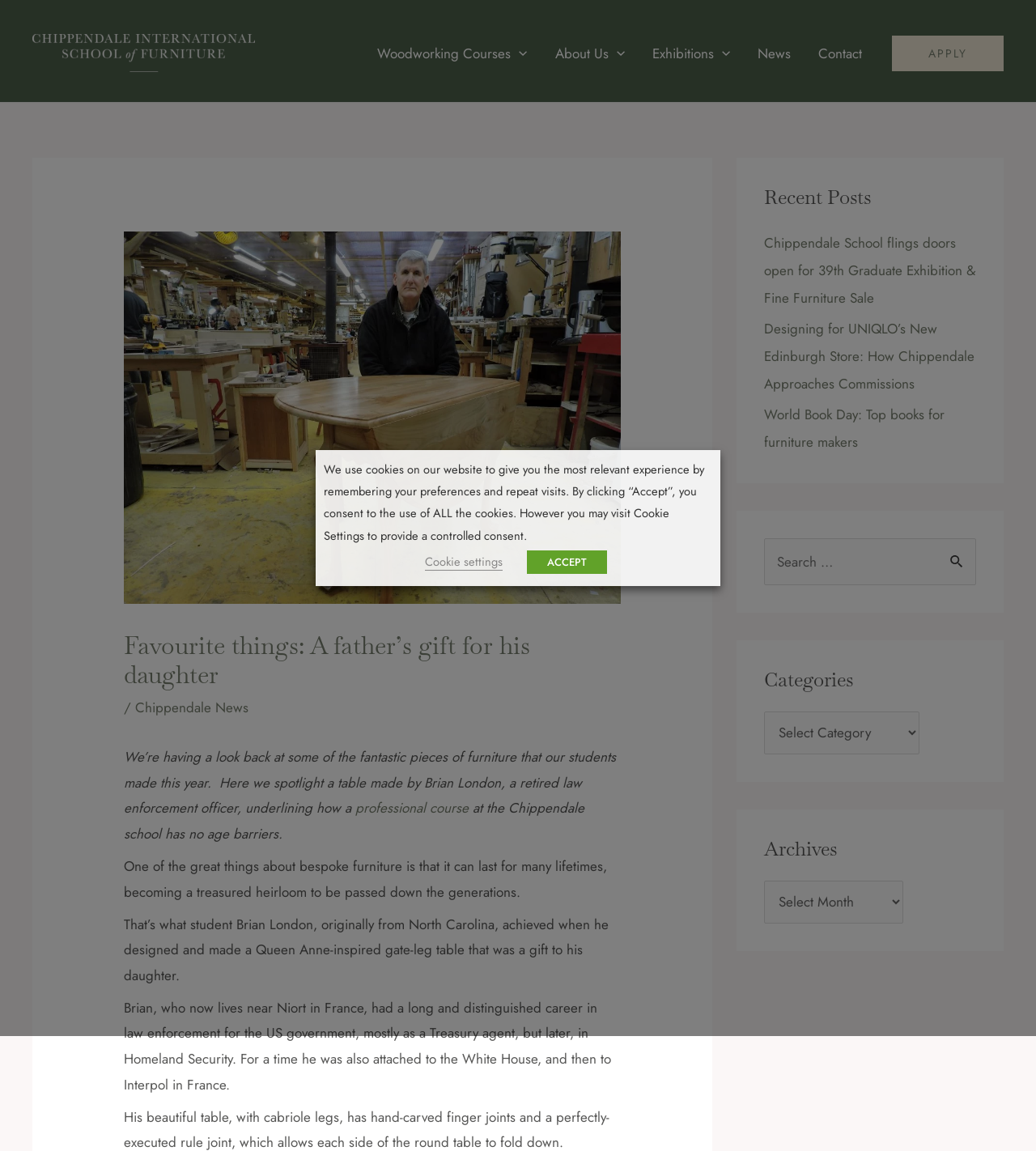Respond to the question with just a single word or phrase: 
What is the profession of Brian London before he made the table?

Law enforcement officer